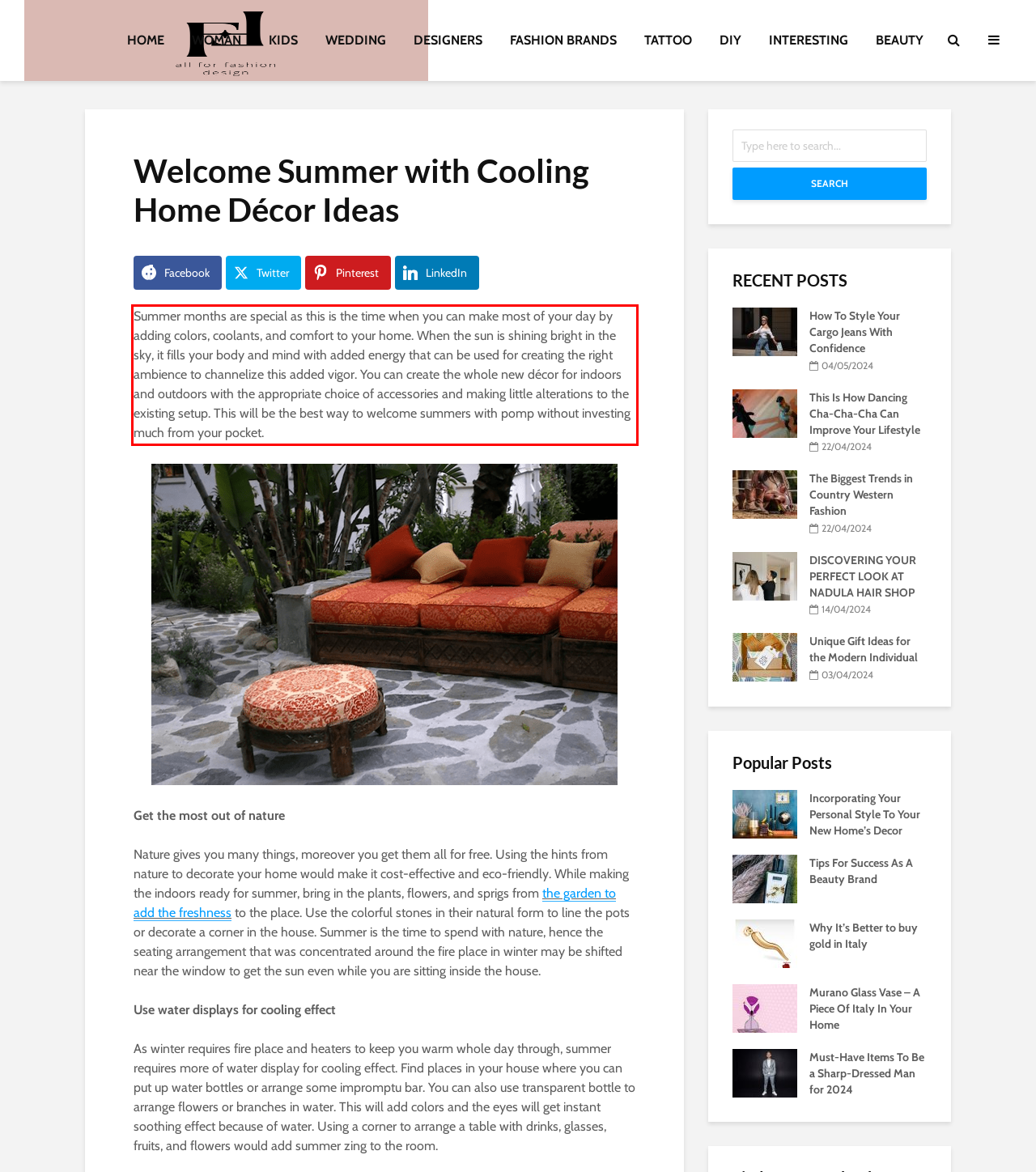Given a screenshot of a webpage, identify the red bounding box and perform OCR to recognize the text within that box.

Summer months are special as this is the time when you can make most of your day by adding colors, coolants, and comfort to your home. When the sun is shining bright in the sky, it fills your body and mind with added energy that can be used for creating the right ambience to channelize this added vigor. You can create the whole new décor for indoors and outdoors with the appropriate choice of accessories and making little alterations to the existing setup. This will be the best way to welcome summers with pomp without investing much from your pocket.